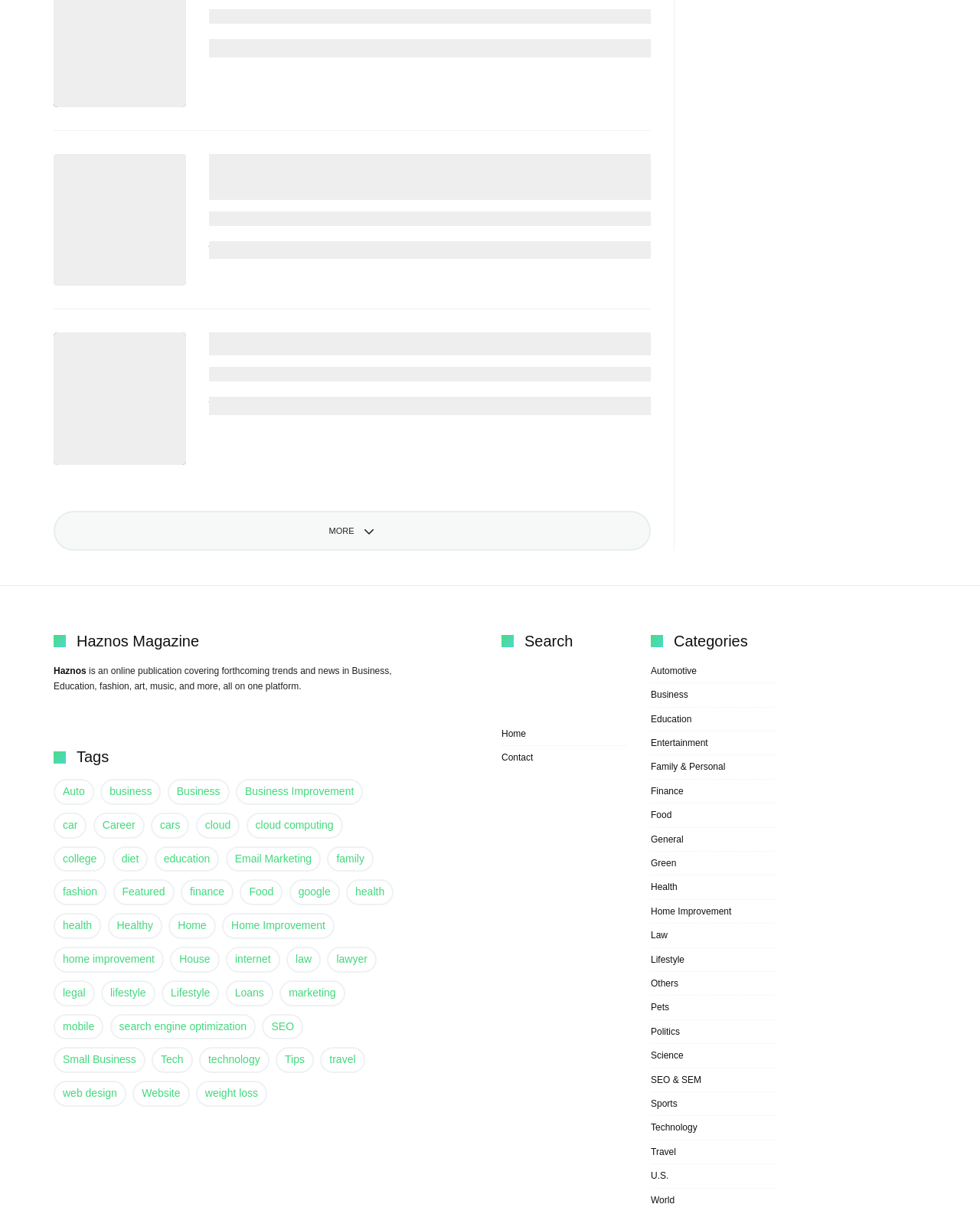Determine the bounding box coordinates of the section to be clicked to follow the instruction: "View more articles". The coordinates should be given as four float numbers between 0 and 1, formatted as [left, top, right, bottom].

[0.055, 0.416, 0.664, 0.449]